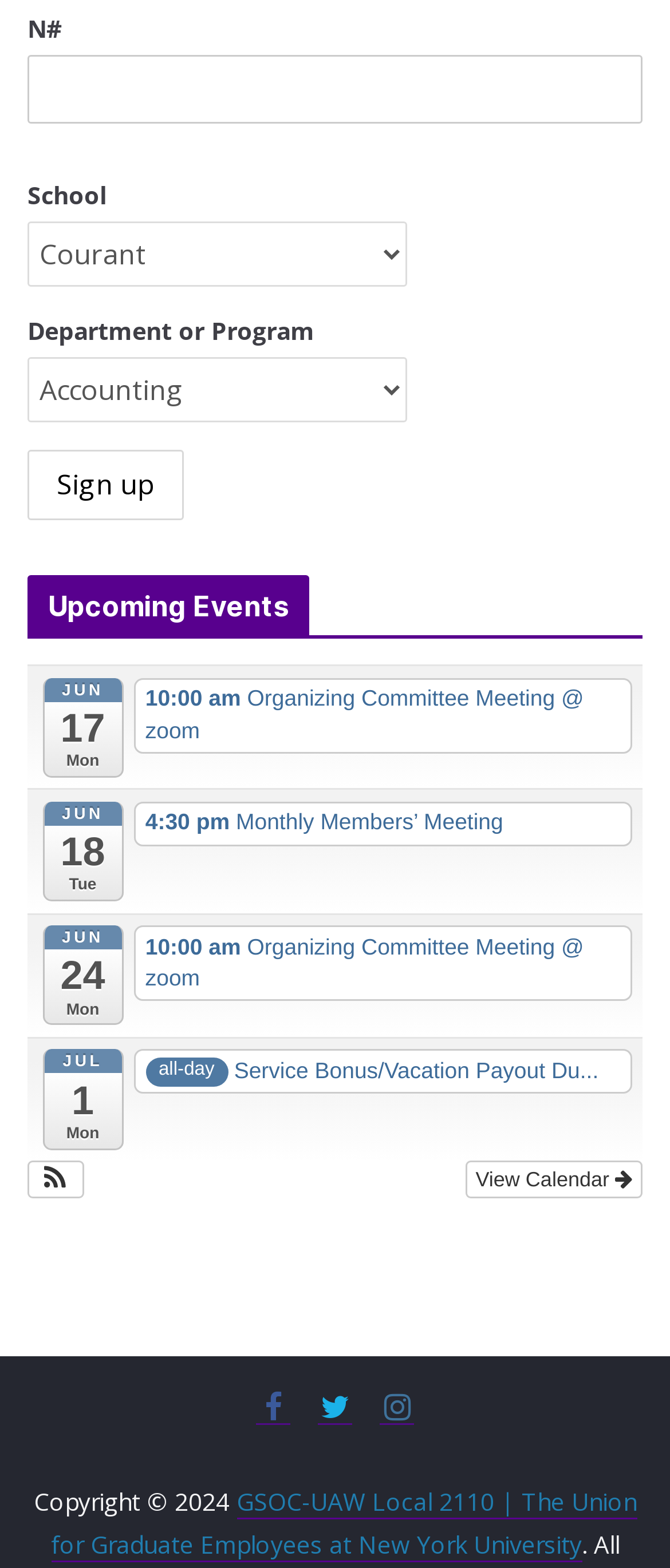Determine the bounding box coordinates of the clickable area required to perform the following instruction: "Click on the 'Next' page". The coordinates should be represented as four float numbers between 0 and 1: [left, top, right, bottom].

None